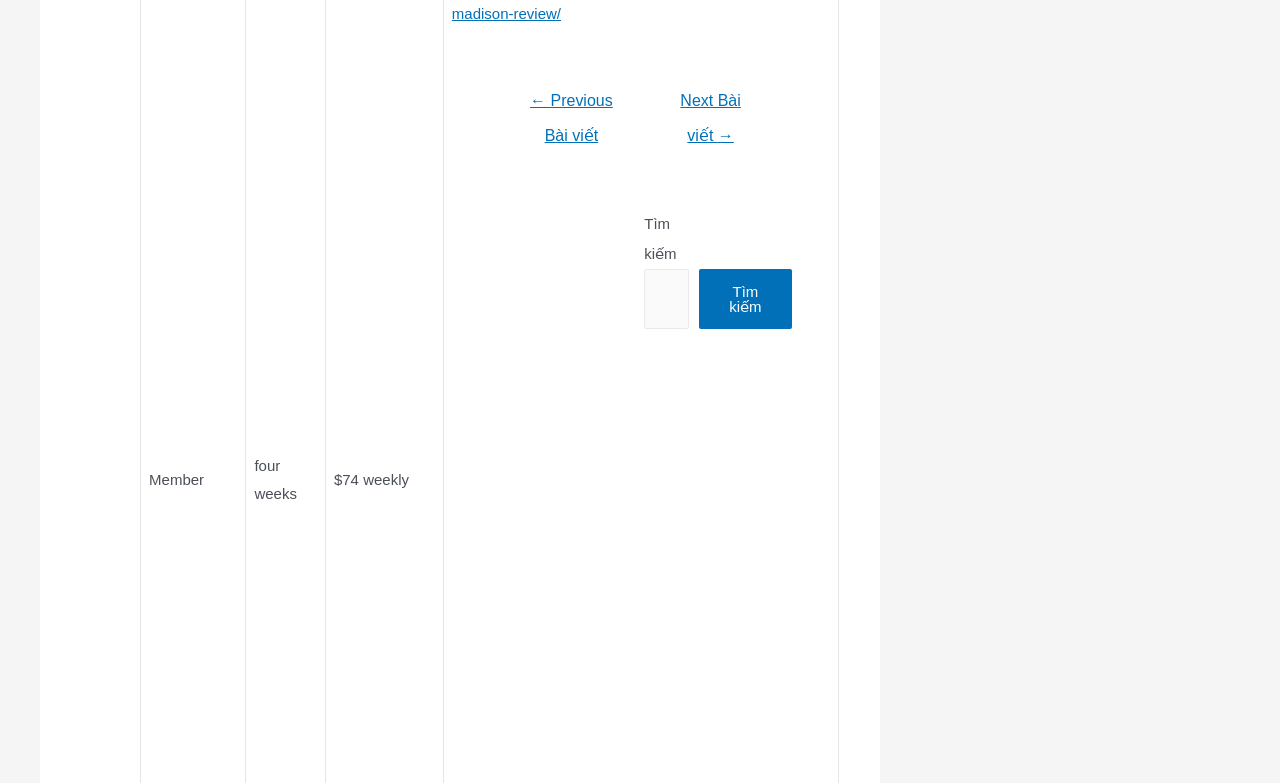Using the element description parent_node: Tìm kiếm name="s", predict the bounding box coordinates for the UI element. Provide the coordinates in (top-left x, top-left y, bottom-right x, bottom-right y) format with values ranging from 0 to 1.

[0.503, 0.344, 0.538, 0.421]